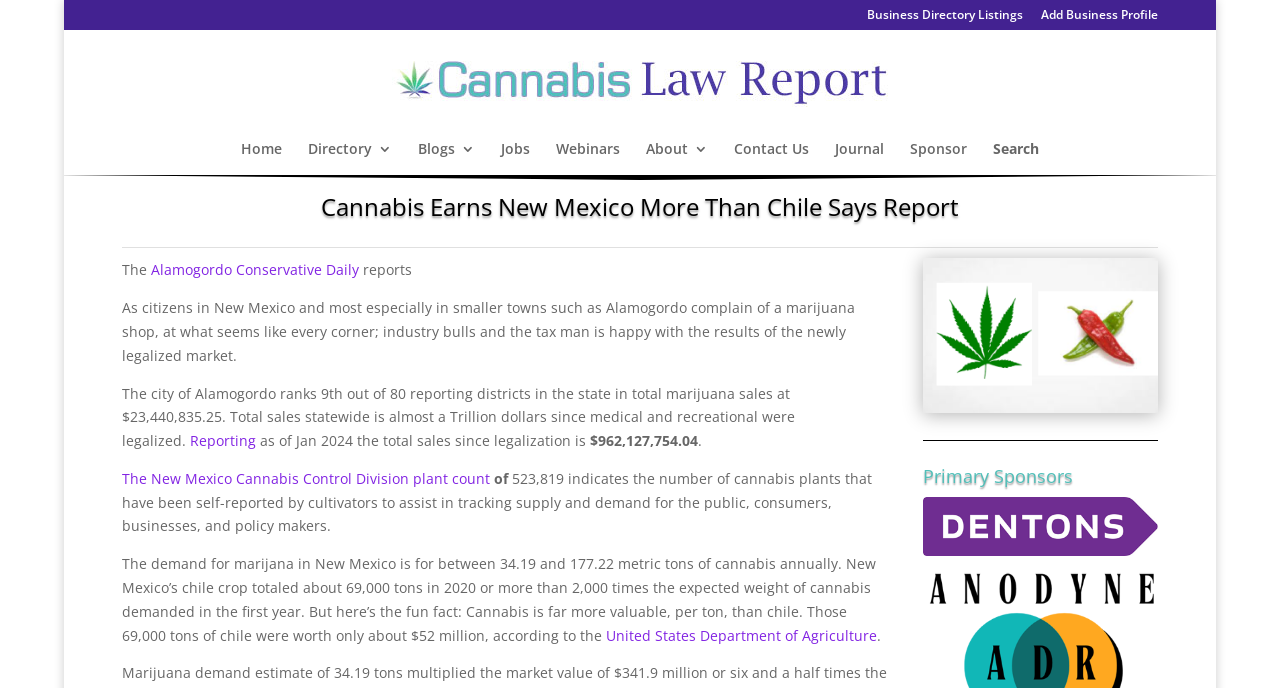Please find the bounding box coordinates of the element that needs to be clicked to perform the following instruction: "Search for something". The bounding box coordinates should be four float numbers between 0 and 1, represented as [left, top, right, bottom].

[0.776, 0.206, 0.812, 0.254]